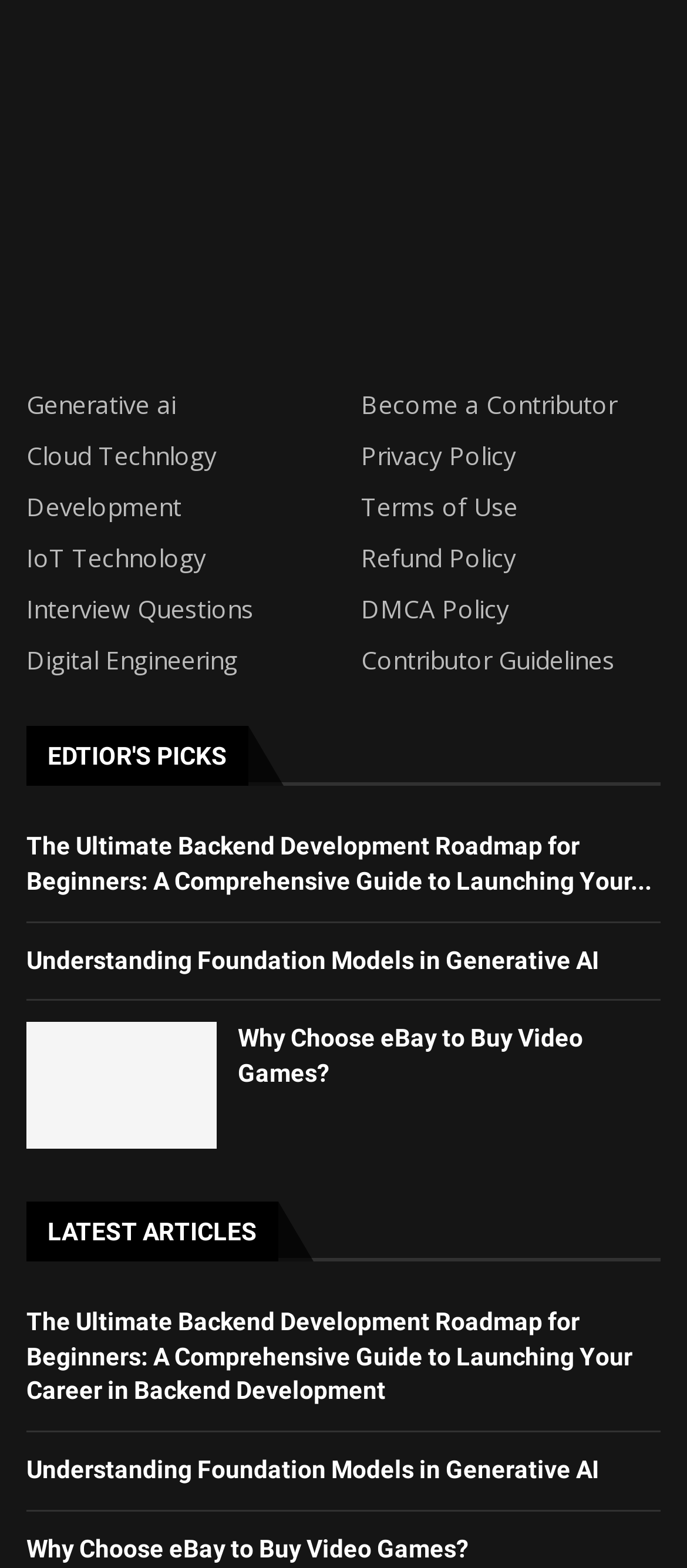What is the topic of the first article under EDITOR'S PICKS?
Give a detailed and exhaustive answer to the question.

I looked at the webpage structure and found that the first article under EDITOR'S PICKS has a link element with the text 'The Ultimate Backend Development Roadmap for Beginners: A Comprehensive Guide to Launching Your...'. This indicates that the topic of the first article is related to Backend Development Roadmap.